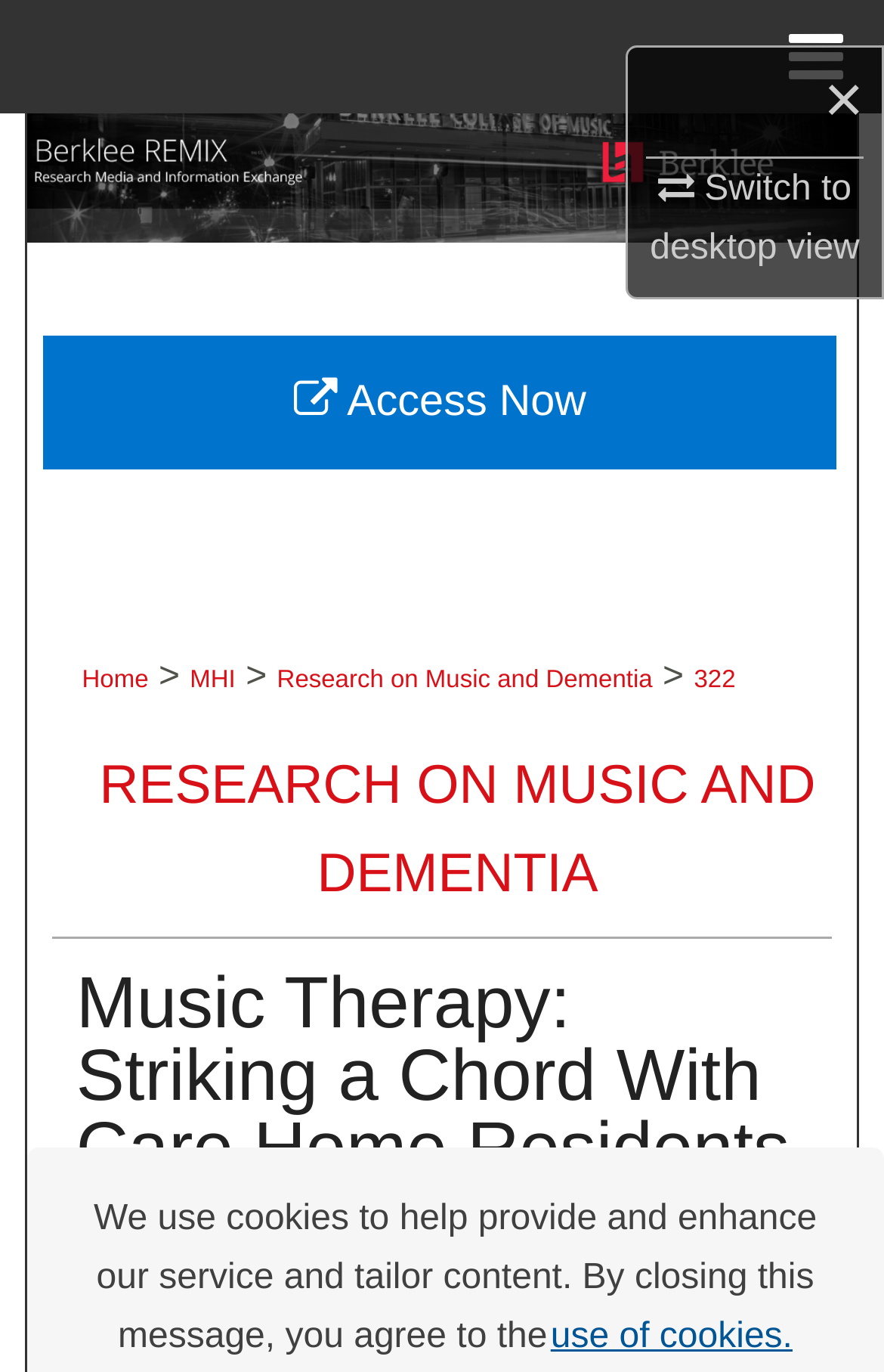Using the information in the image, could you please answer the following question in detail:
How many headings are there on the webpage?

There are three headings on the webpage: 'RESEARCH ON MUSIC AND DEMENTIA', 'Music Therapy: Striking a Chord With Care Home Residents', and 'Authors'. These headings are arranged vertically and are used to organize the content of the webpage.